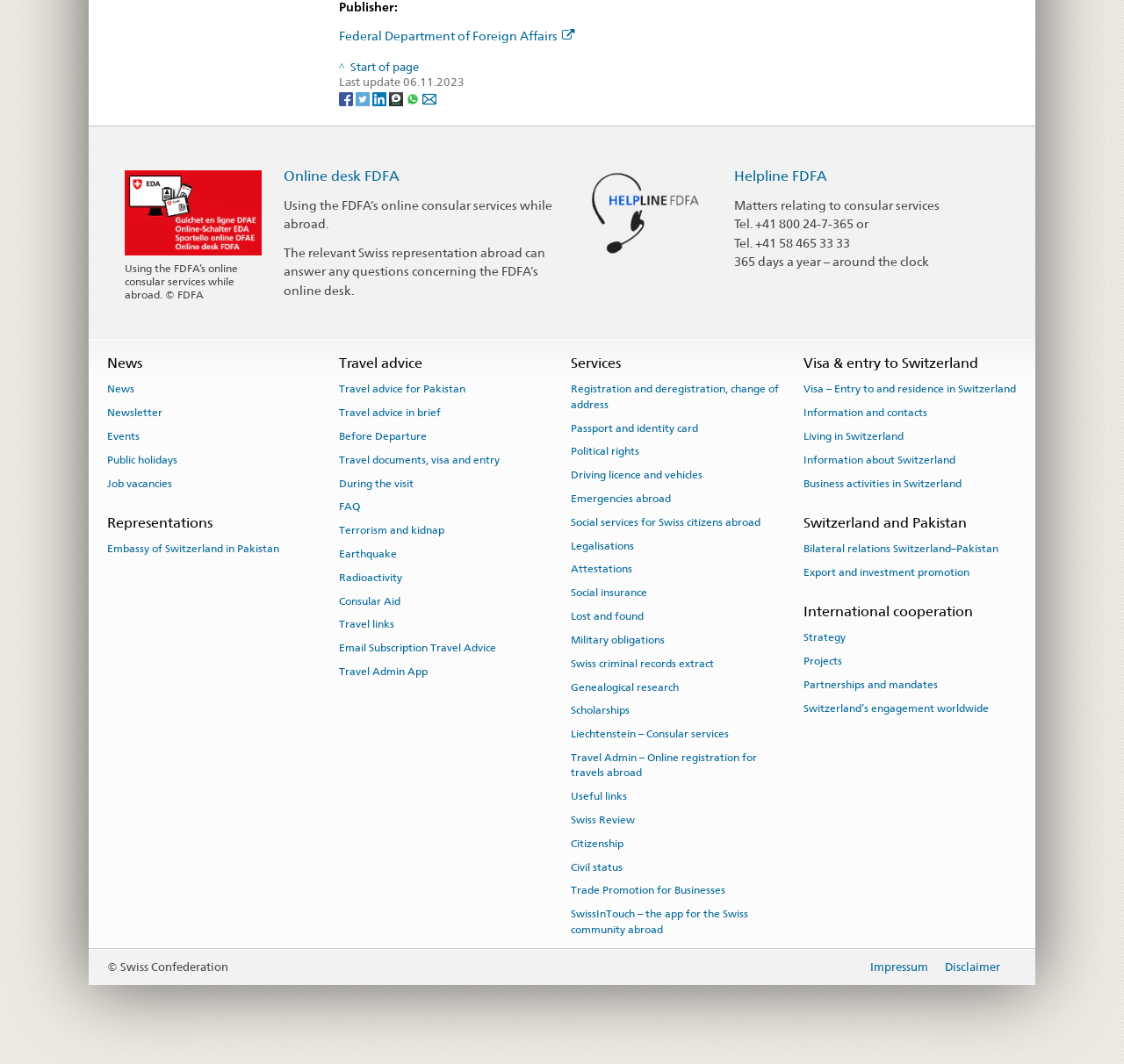What is the link for travel advice for Pakistan?
Analyze the image and deliver a detailed answer to the question.

The question asks for the link for travel advice for Pakistan, which can be found in the section 'Travel advice'. The link 'Travel advice for Pakistan' is located below the heading 'Travel advice', indicating that this is the link for travel advice for Pakistan.